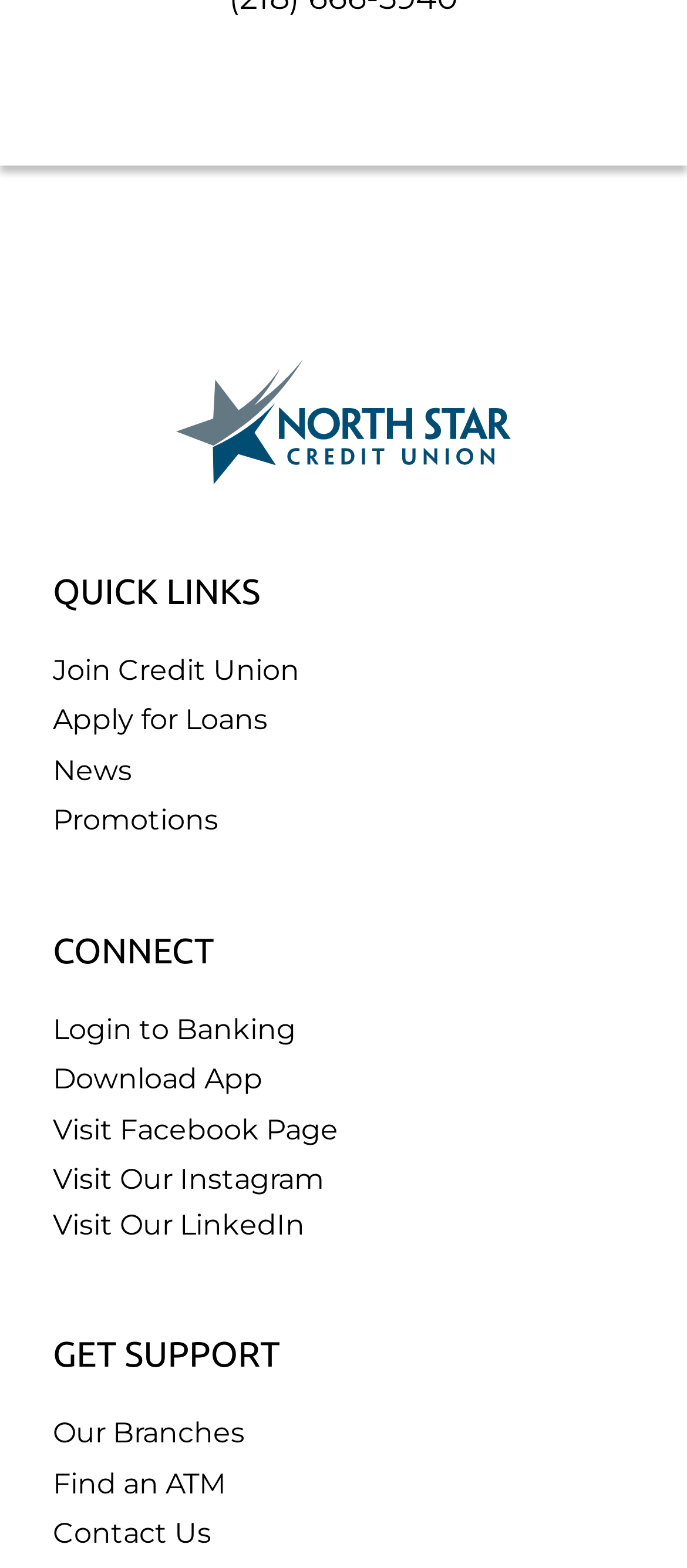Pinpoint the bounding box coordinates of the clickable element to carry out the following instruction: "Change language."

None